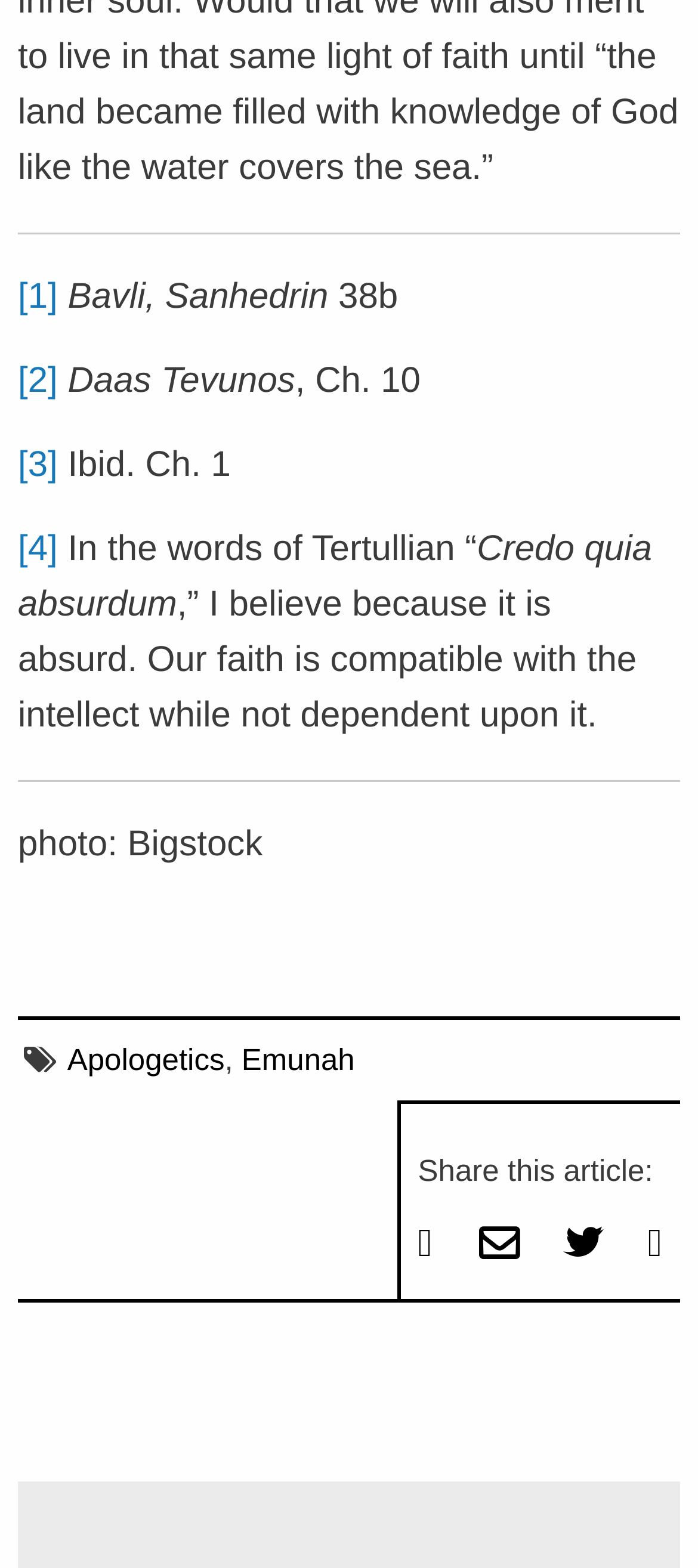Please specify the bounding box coordinates of the area that should be clicked to accomplish the following instruction: "Click on the link to Emunah". The coordinates should consist of four float numbers between 0 and 1, i.e., [left, top, right, bottom].

[0.346, 0.665, 0.508, 0.686]